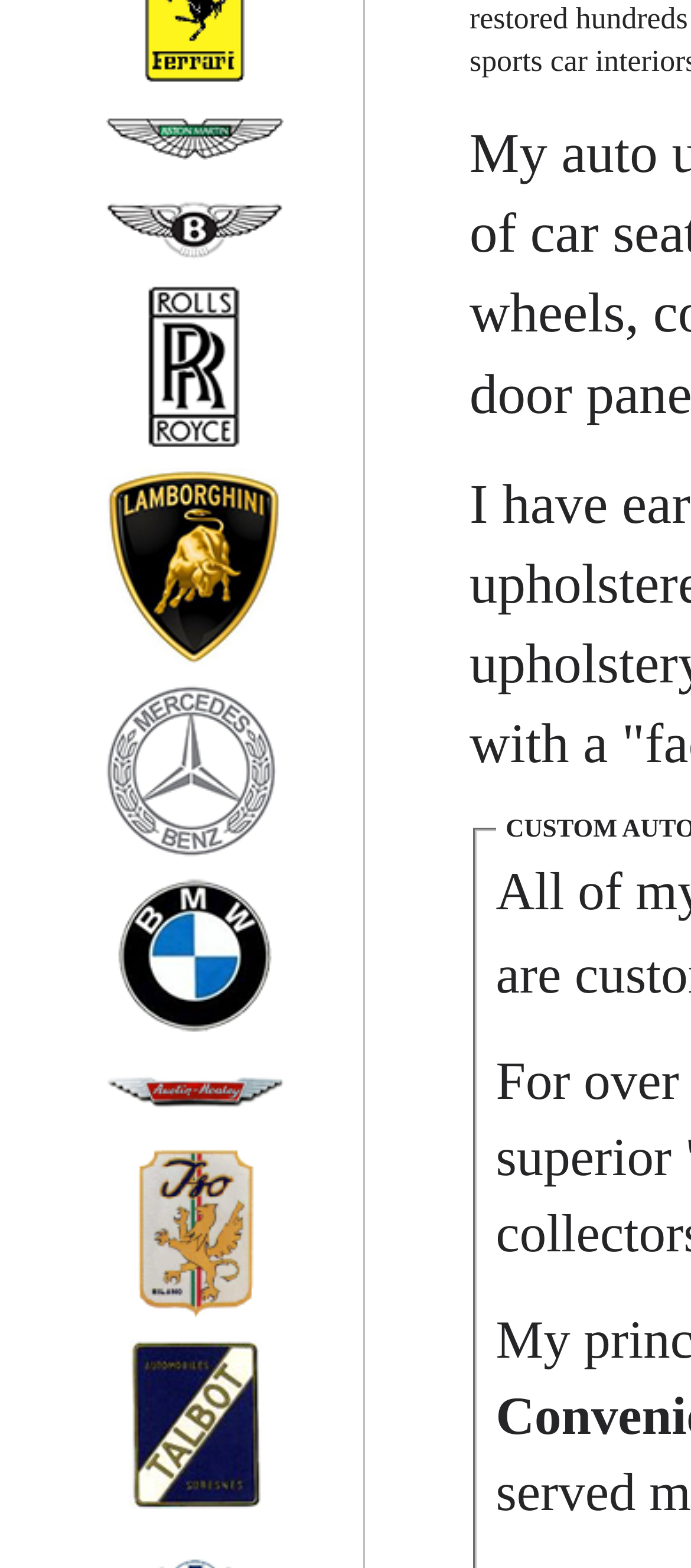Please provide a detailed answer to the question below by examining the image:
How many luxury car brands are listed?

I counted the number of link elements with text containing 'Portfolio' and found 9 elements, which suggests that there are 9 luxury car brands listed.